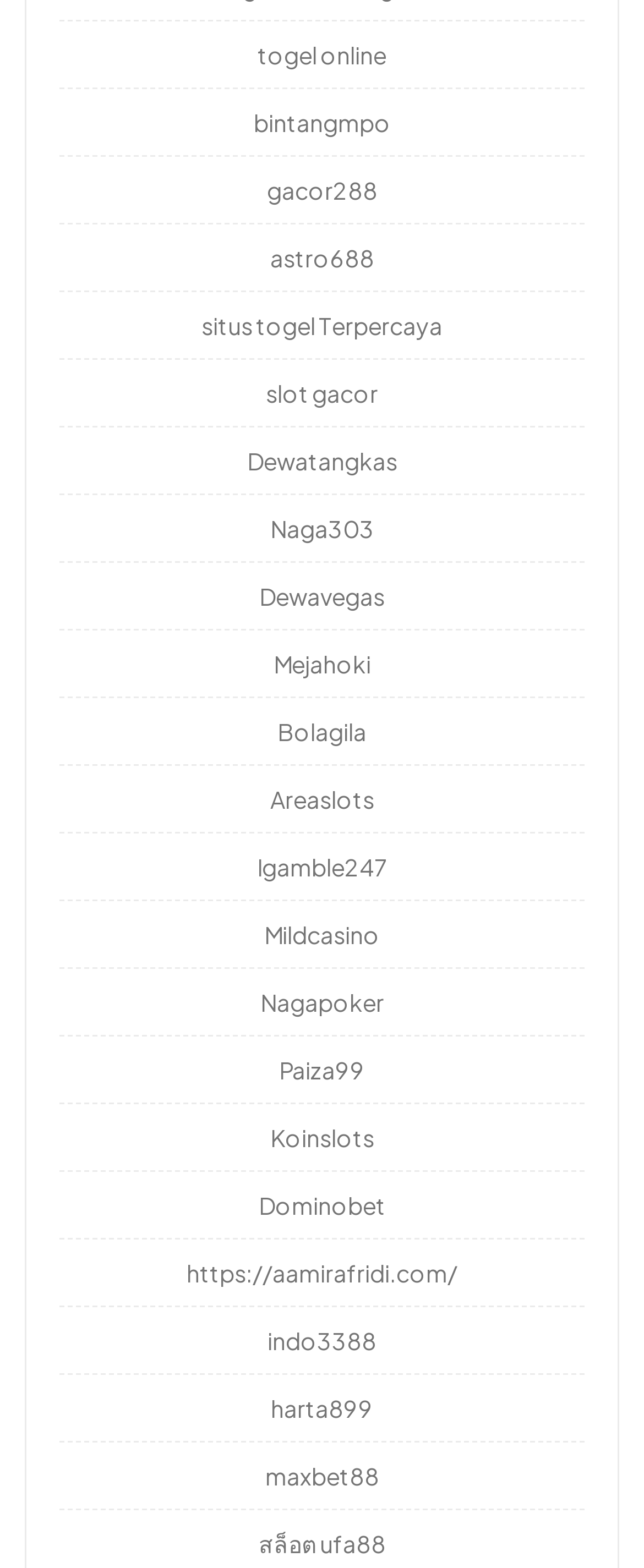Given the description of the UI element: "situs togel Terpercaya", predict the bounding box coordinates in the form of [left, top, right, bottom], with each value being a float between 0 and 1.

[0.313, 0.198, 0.687, 0.217]